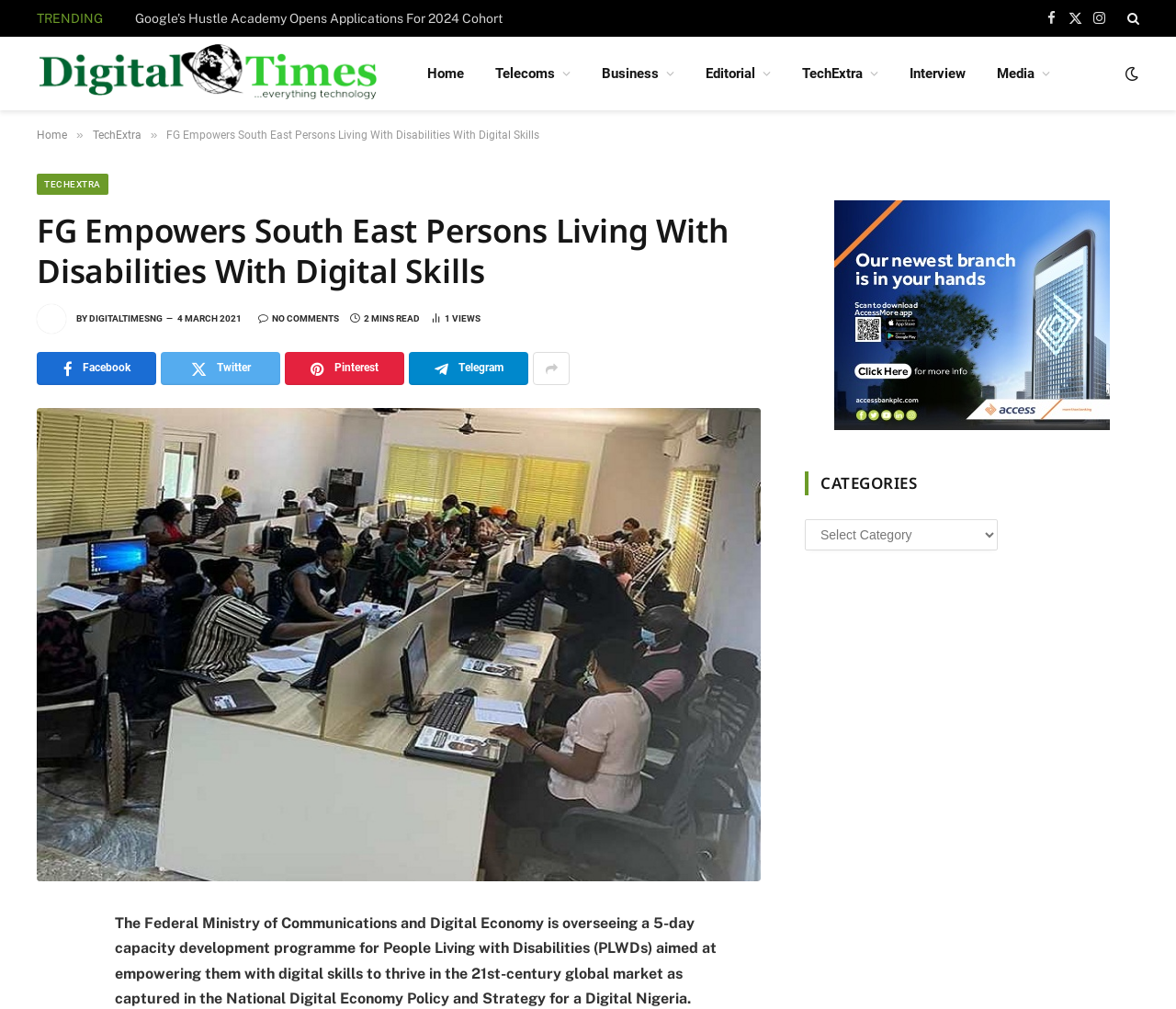How many article views are there?
Based on the image, please offer an in-depth response to the question.

I determined the number of article views by looking at the metadata section of the article, which displays '1 Article Views' next to the author's name and publication date. This indicates that the article has been viewed once.